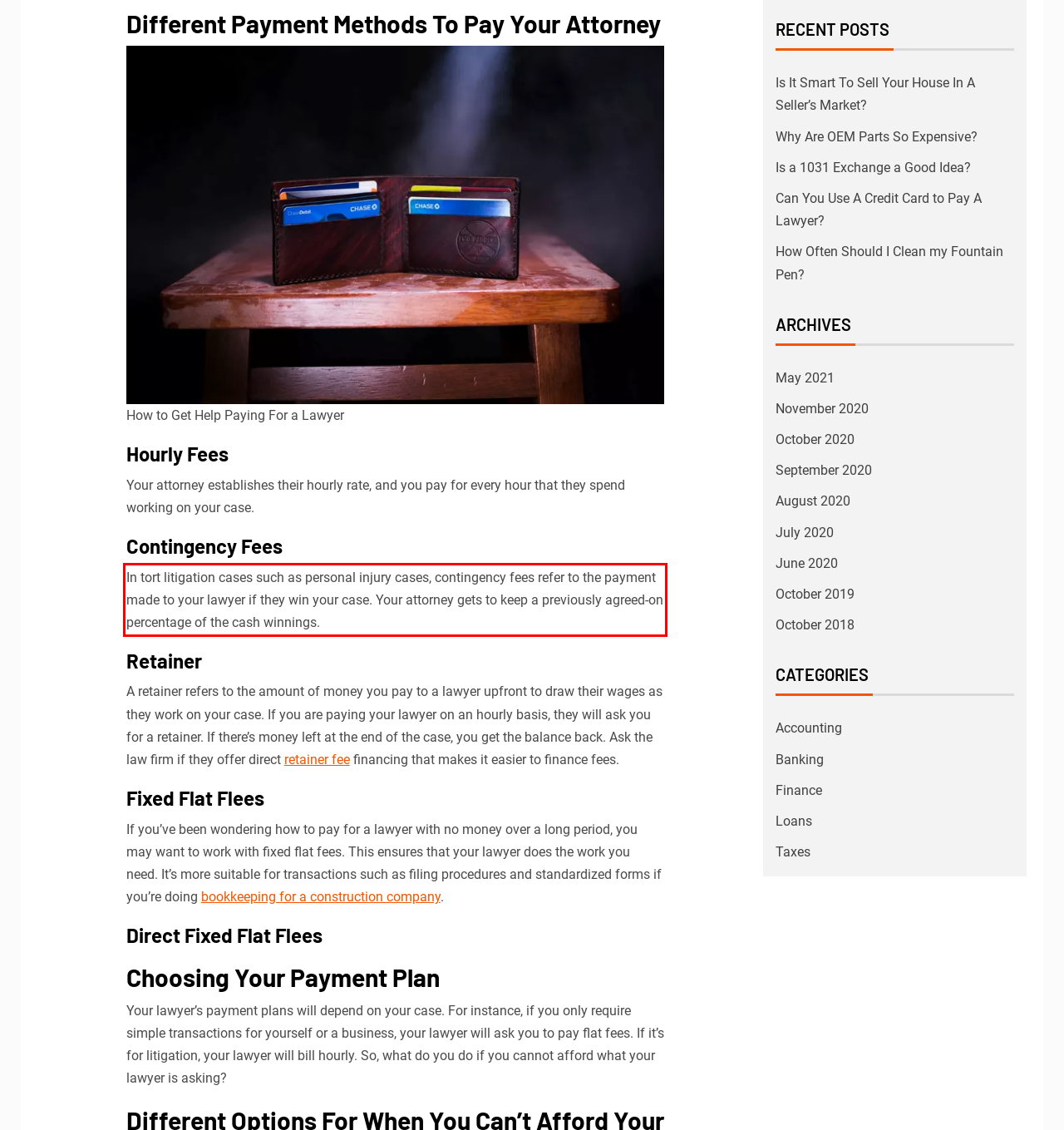You have a screenshot with a red rectangle around a UI element. Recognize and extract the text within this red bounding box using OCR.

In tort litigation cases such as personal injury cases, contingency fees refer to the payment made to your lawyer if they win your case. Your attorney gets to keep a previously agreed-on percentage of the cash winnings.